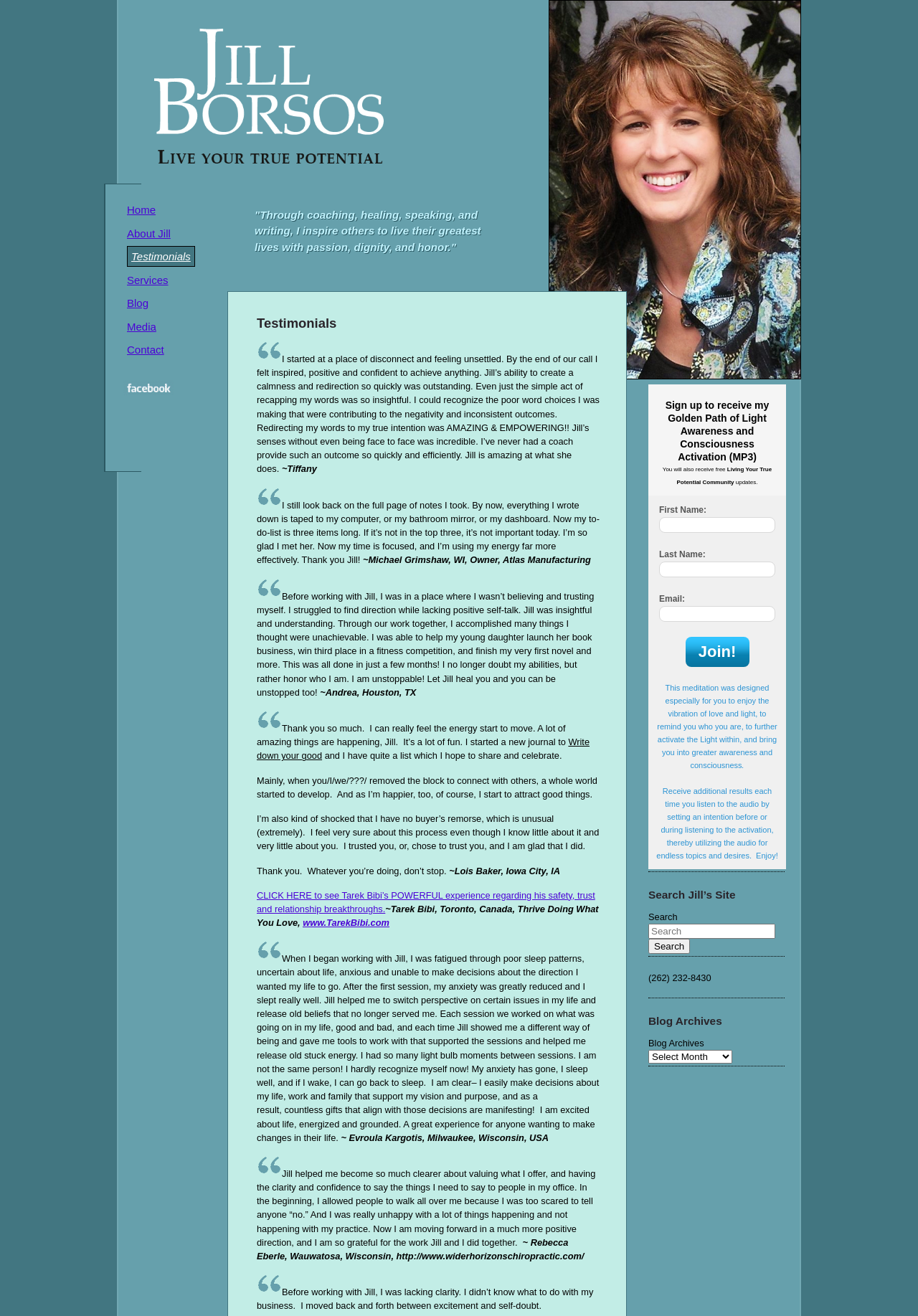Find the bounding box coordinates of the clickable area that will achieve the following instruction: "Enter your first name in the input field".

[0.718, 0.393, 0.845, 0.405]